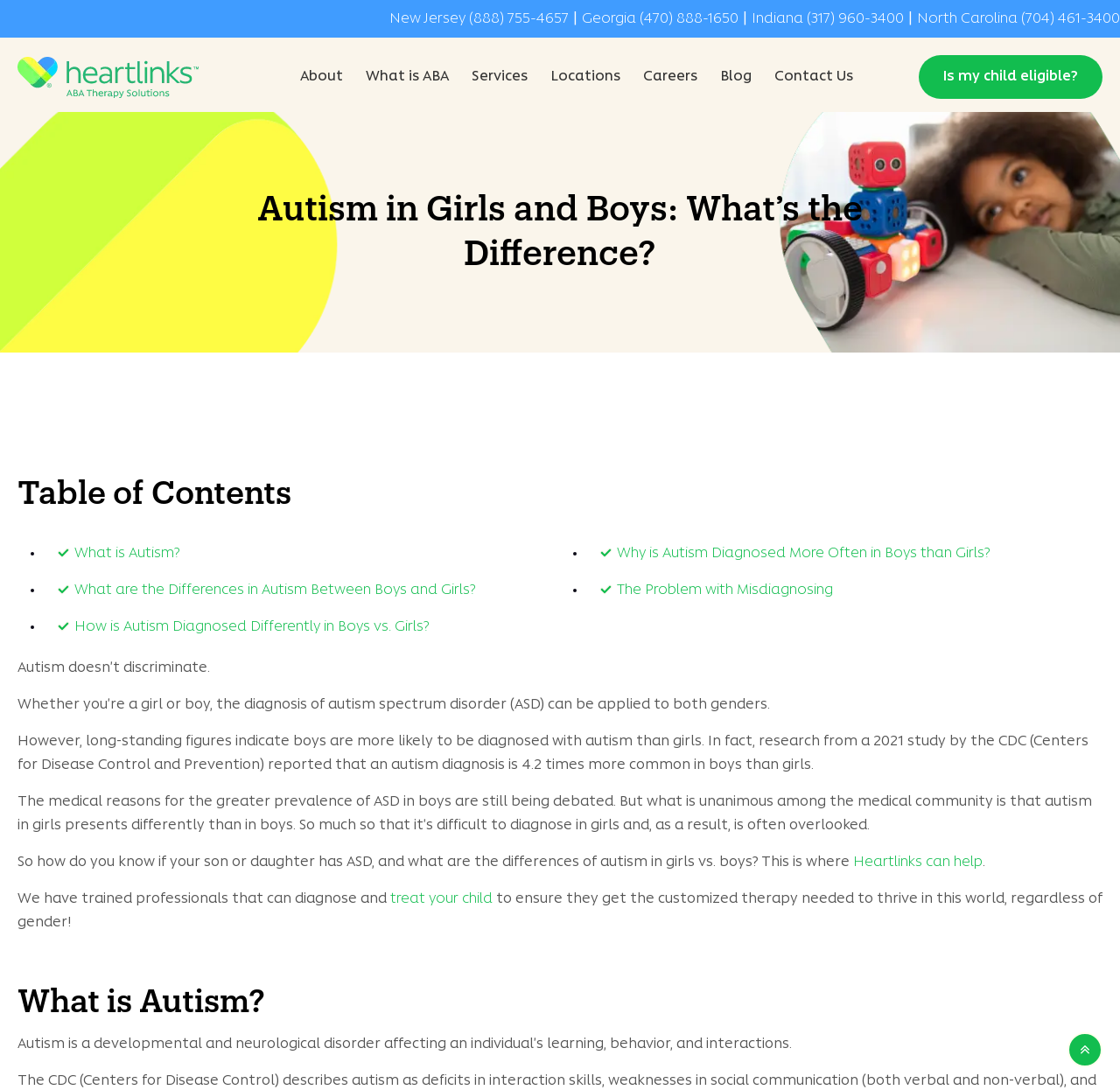What is the topic of the webpage?
Answer the question with as much detail as you can, using the image as a reference.

I analyzed the content of the webpage, including the headings and static text, and determined that the topic is the difference in autism symptoms between boys and girls.